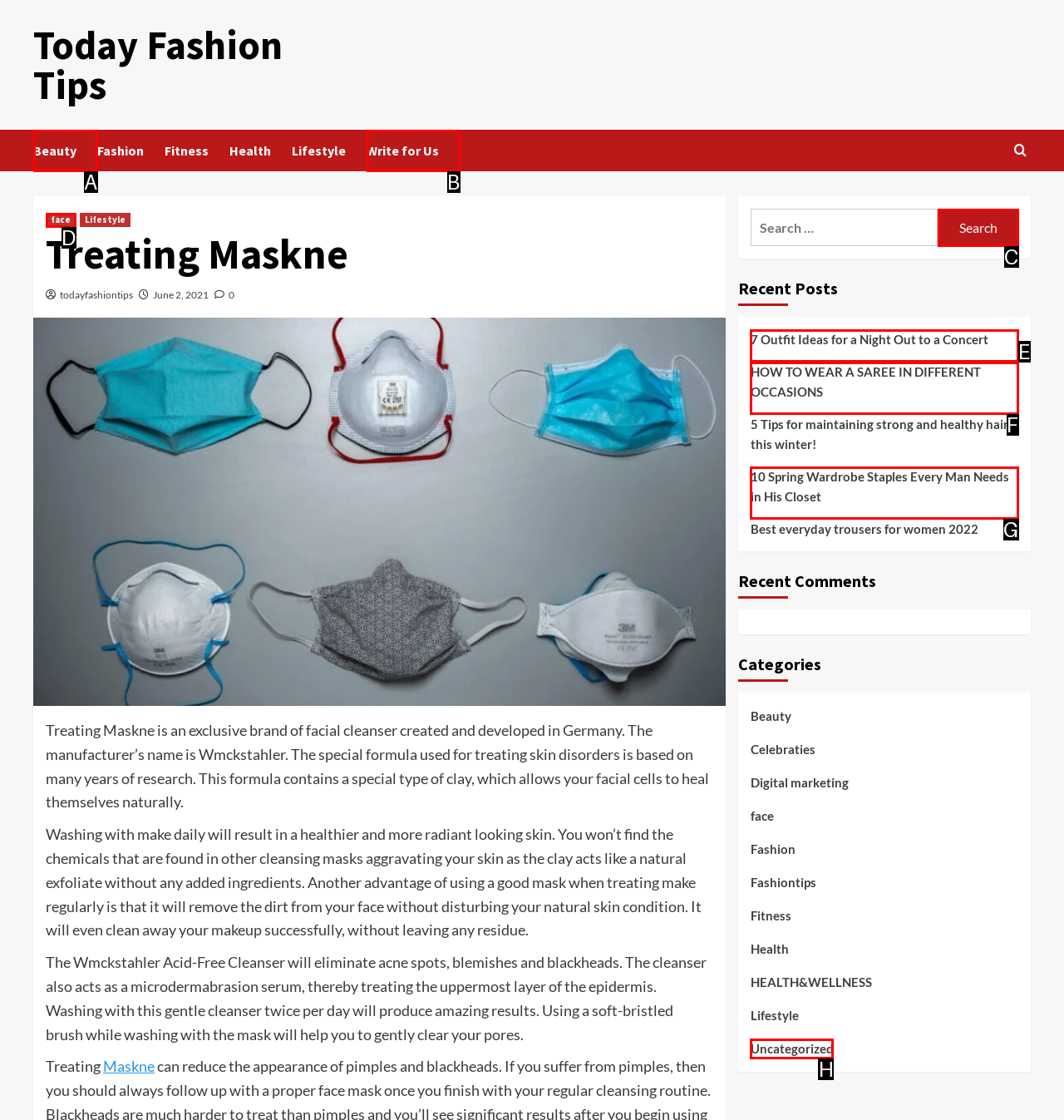Identify the matching UI element based on the description: parent_node: Search for: value="Search"
Reply with the letter from the available choices.

C